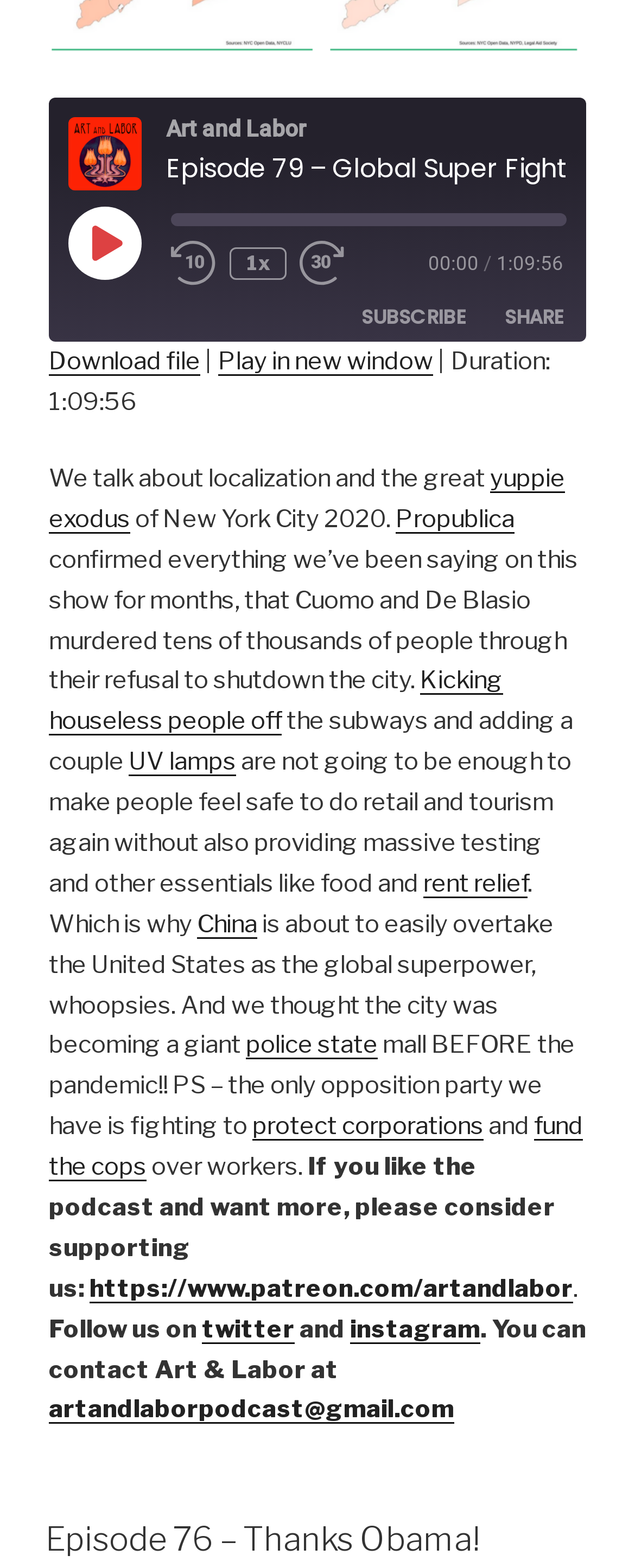Please determine the bounding box coordinates of the section I need to click to accomplish this instruction: "Play the episode".

[0.108, 0.132, 0.221, 0.178]